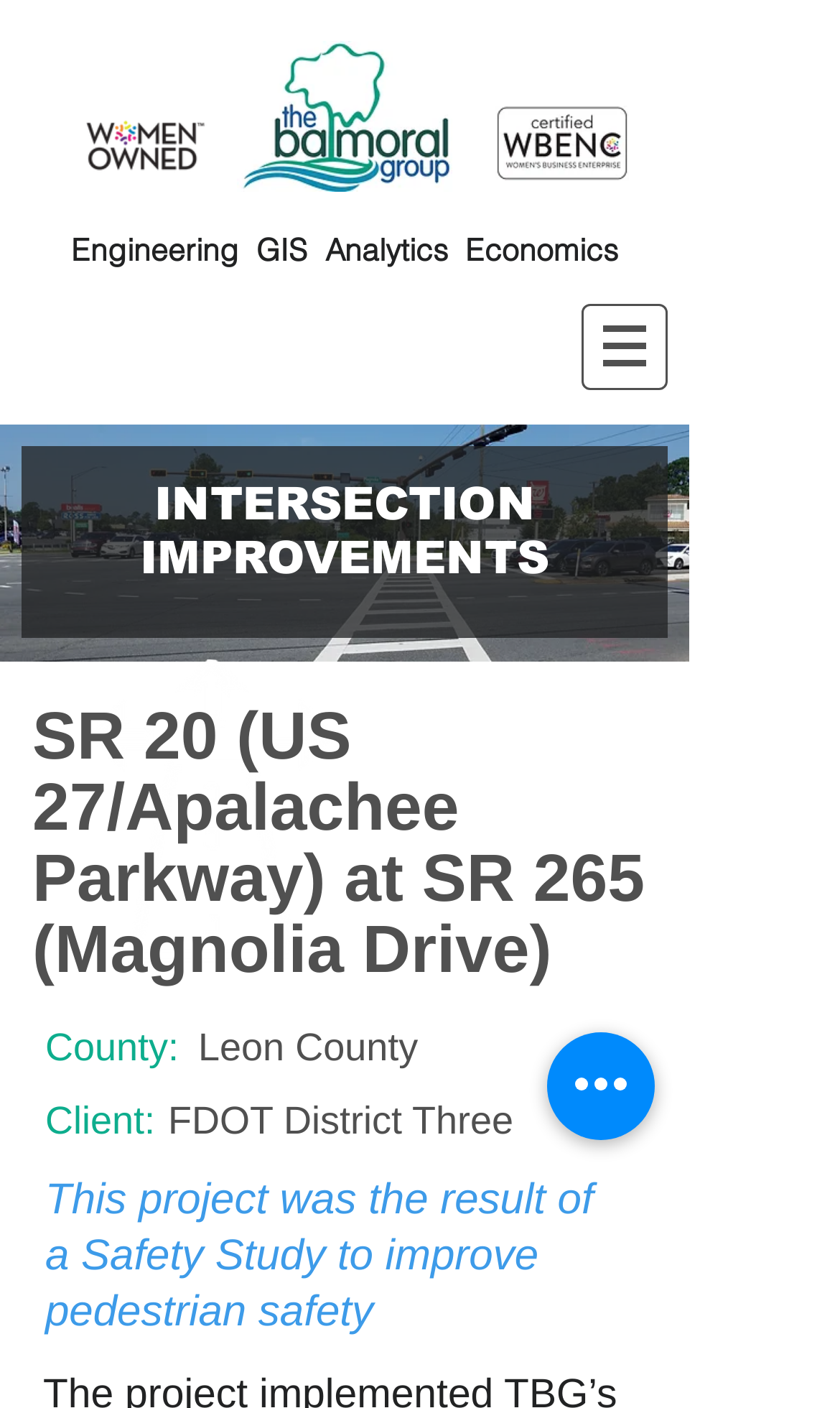Provide a short, one-word or phrase answer to the question below:
What is the type of project?

Intersection Improvements